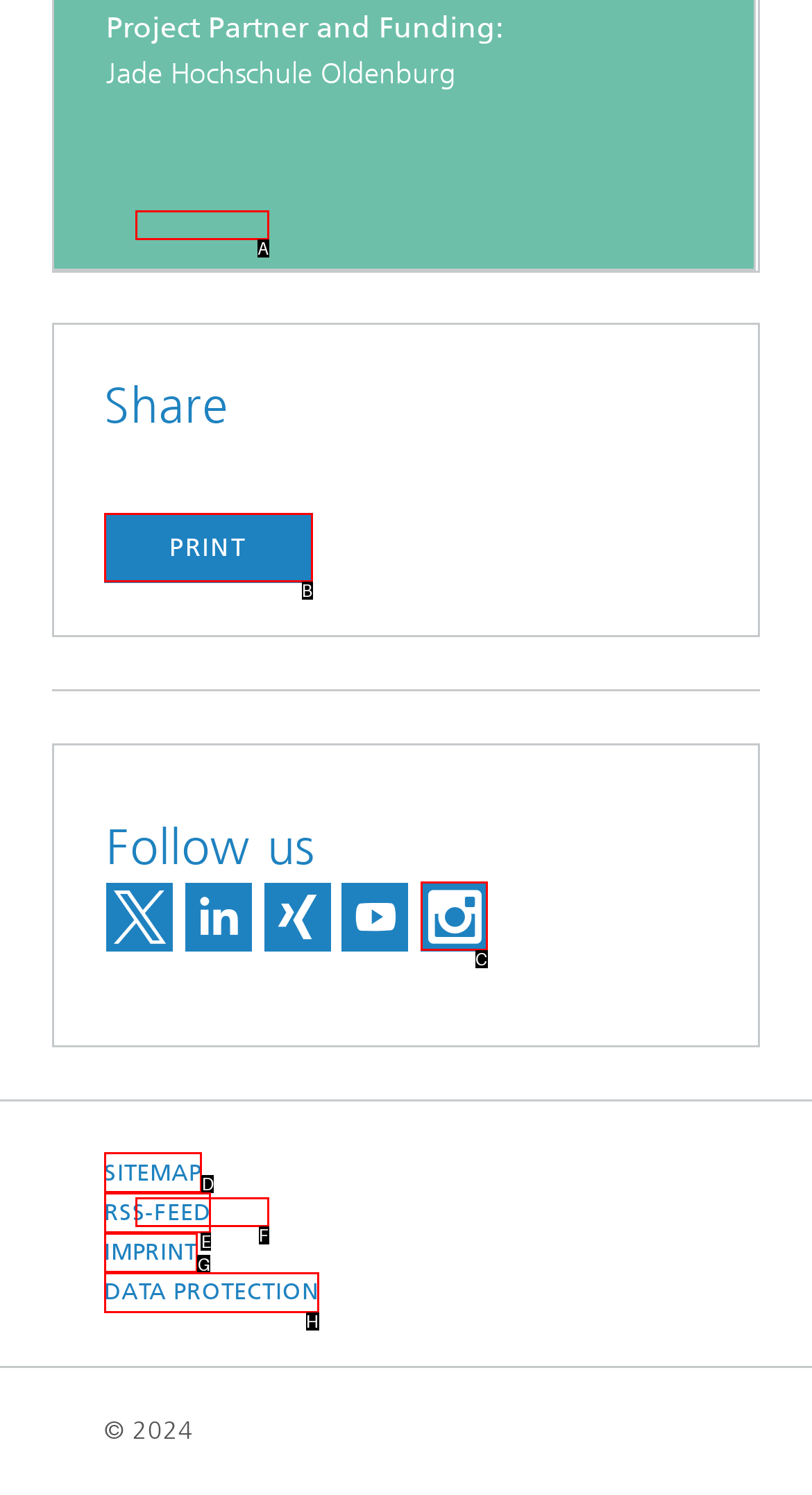Choose the option that best matches the description: Sitemap
Indicate the letter of the matching option directly.

D